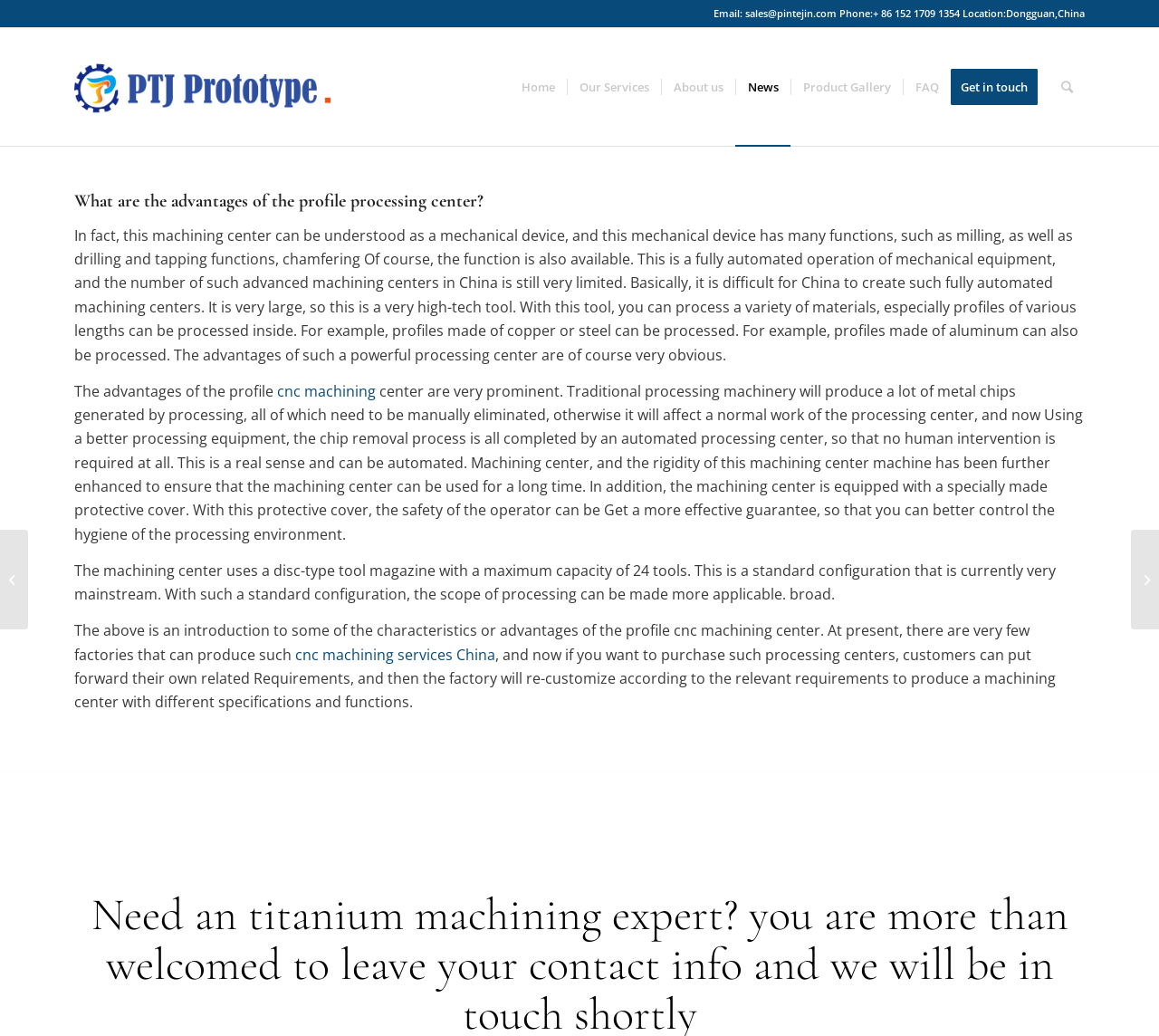What type of materials can be processed by the machining center?
Analyze the image and deliver a detailed answer to the question.

I found the types of materials that can be processed by the machining center by reading the content of the webpage. The text mentions that the machining center can process profiles made of copper, steel, and aluminum.